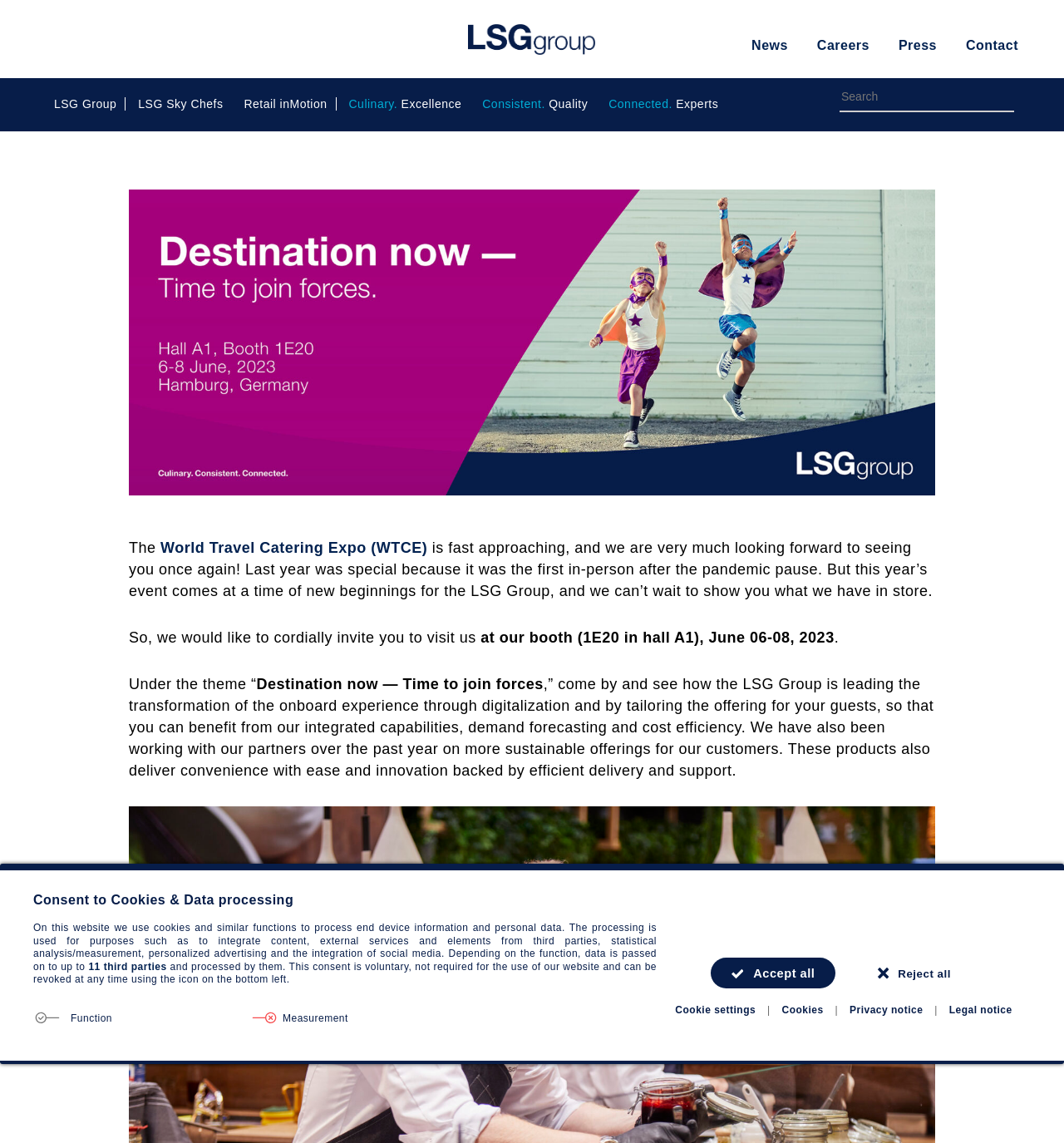Please find the bounding box coordinates of the section that needs to be clicked to achieve this instruction: "Share the 'Sunday (Extra) Review: Shadowrun: Coyotes and Gun H(e)aven 3' article".

None